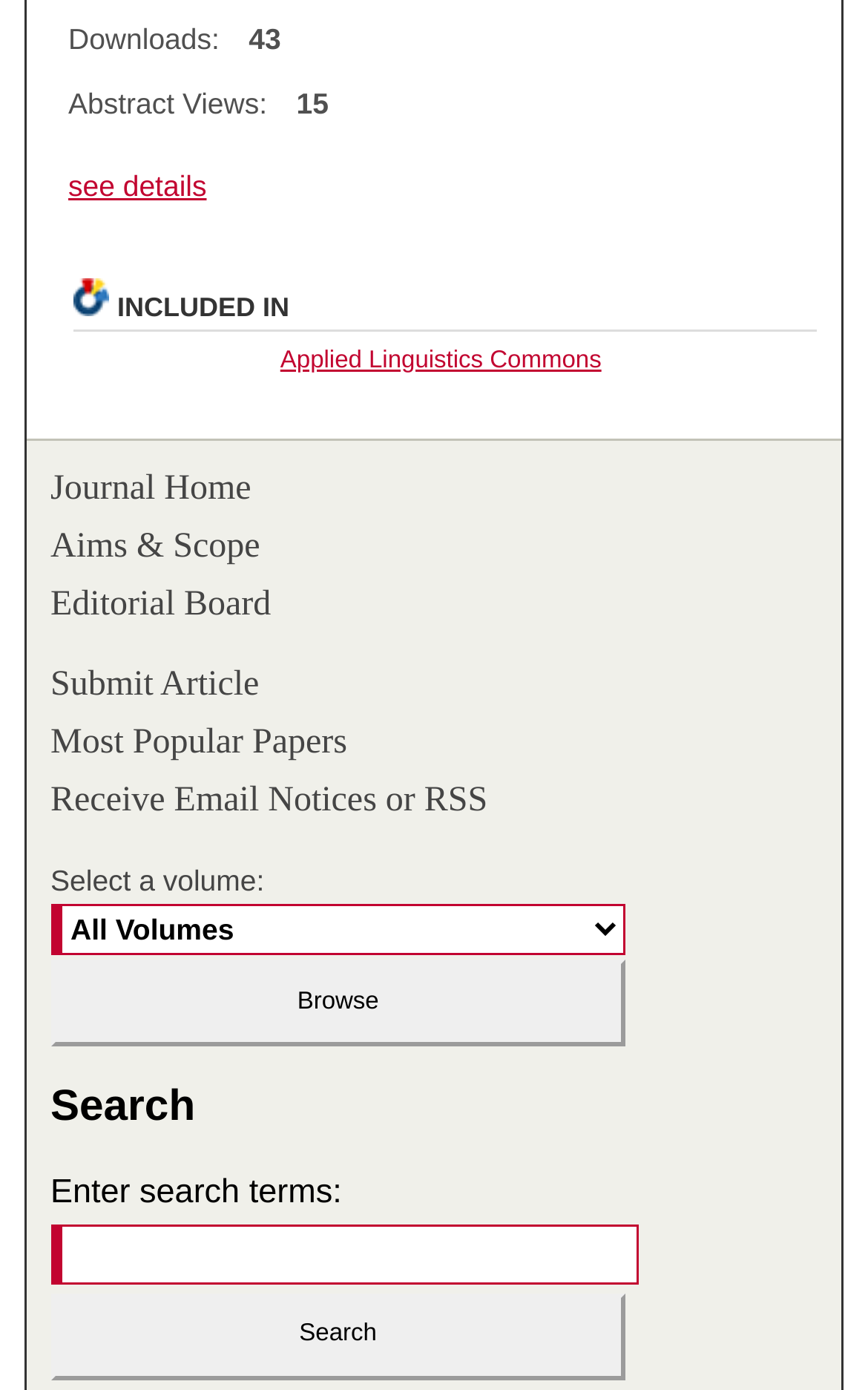Please determine the bounding box coordinates of the element's region to click in order to carry out the following instruction: "View article details". The coordinates should be four float numbers between 0 and 1, i.e., [left, top, right, bottom].

[0.058, 0.067, 0.942, 0.126]